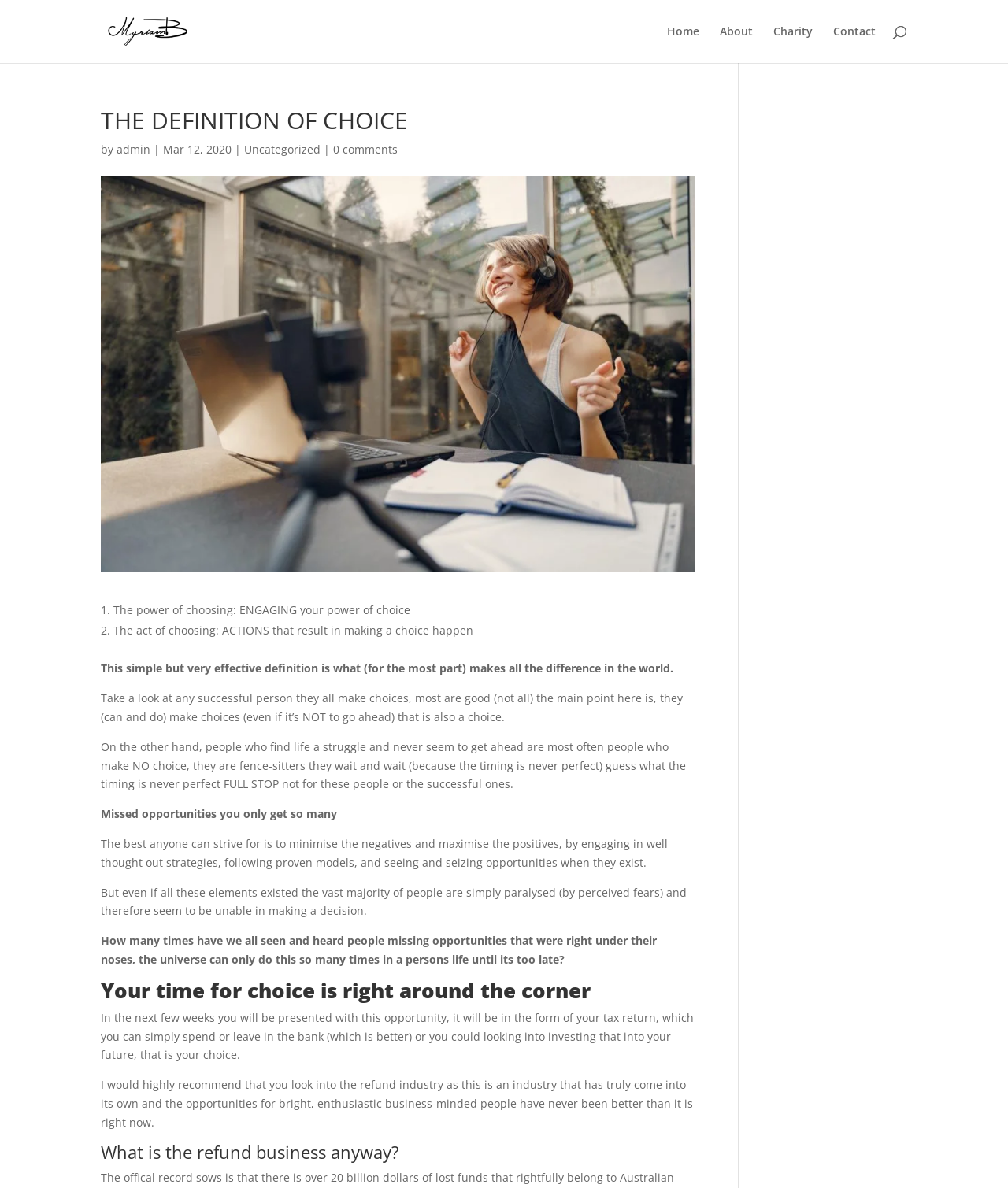Extract the bounding box coordinates for the described element: "Contact". The coordinates should be represented as four float numbers between 0 and 1: [left, top, right, bottom].

[0.827, 0.022, 0.869, 0.053]